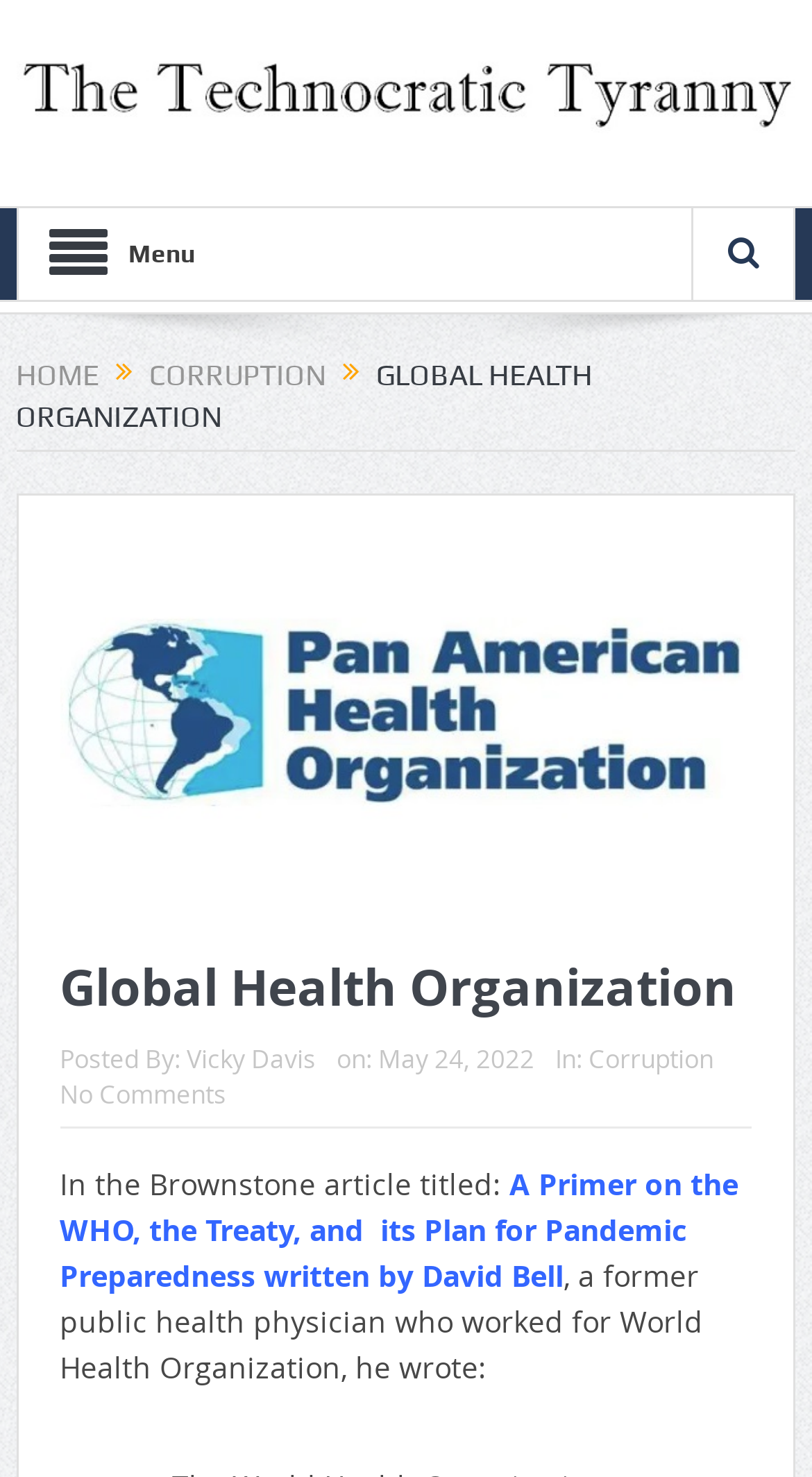Determine the bounding box coordinates for the area that needs to be clicked to fulfill this task: "Read the post by Vicky Davis". The coordinates must be given as four float numbers between 0 and 1, i.e., [left, top, right, bottom].

[0.23, 0.705, 0.389, 0.728]